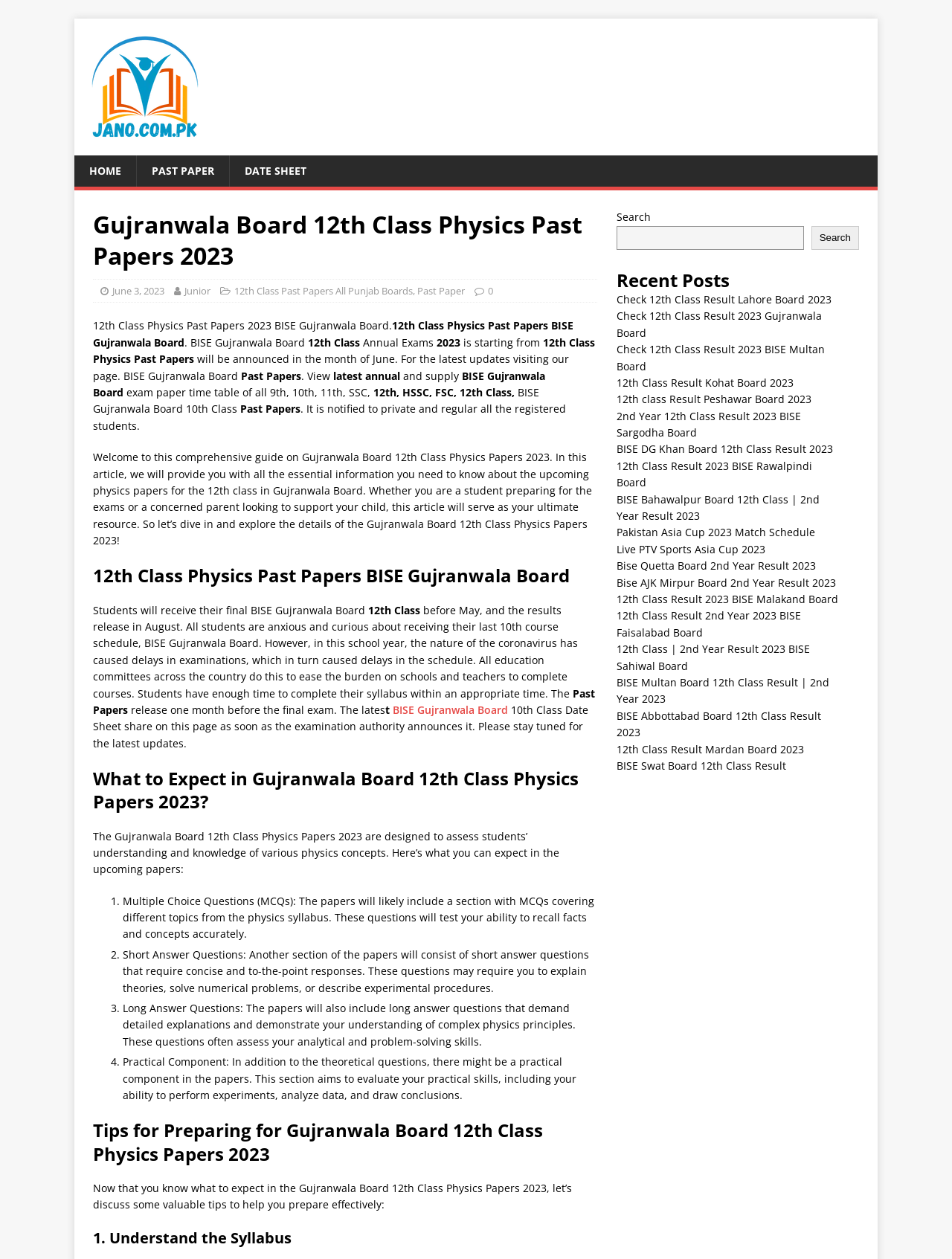Determine the bounding box coordinates of the area to click in order to meet this instruction: "Check 12th Class Physics Past Papers 2023".

[0.098, 0.166, 0.627, 0.215]